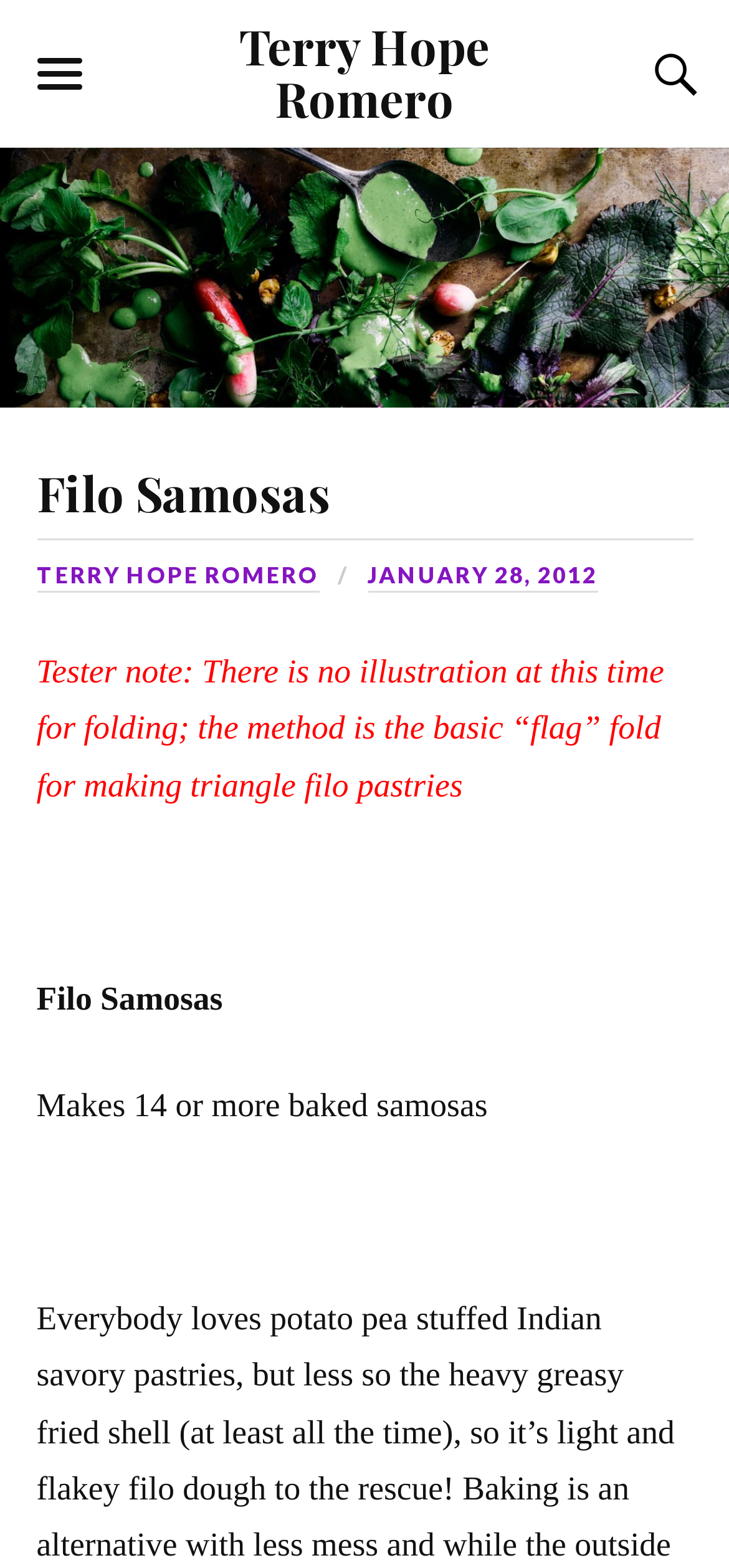When was this article published?
Please give a detailed and elaborate answer to the question.

I found the publication date of the article by looking at the link 'JANUARY 28, 2012', which suggests that the article was published on January 28, 2012.